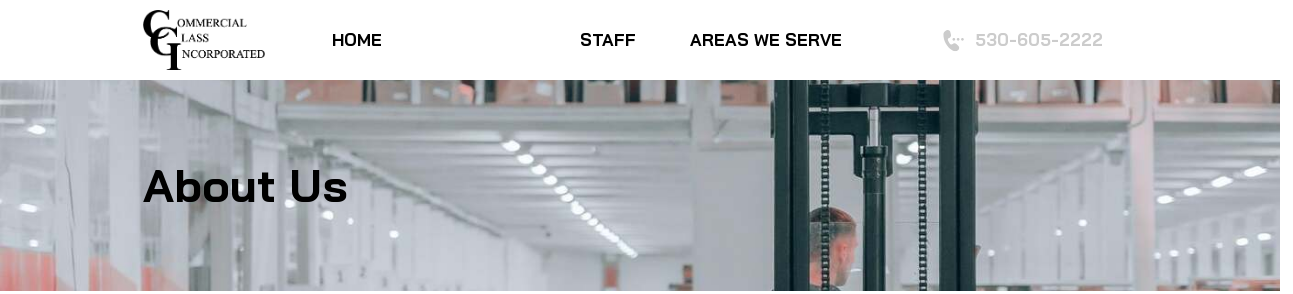Give an in-depth description of what is happening in the image.

This image features the header section of the "About Us" page for Commercial Glass Inc., showcasing a modern, well-lit workspace that highlights the company's professional environment. The layout includes the company name prominently displayed at the top left, alongside navigation links such as "HOME," "STAFF," and "AREAS WE SERVE." The title “About Us” is boldly featured, indicating the section's focus on the company's mission and values. The overall aesthetic conveys a clean, organized look that reflects the company's commitment to quality and expertise in glass services.